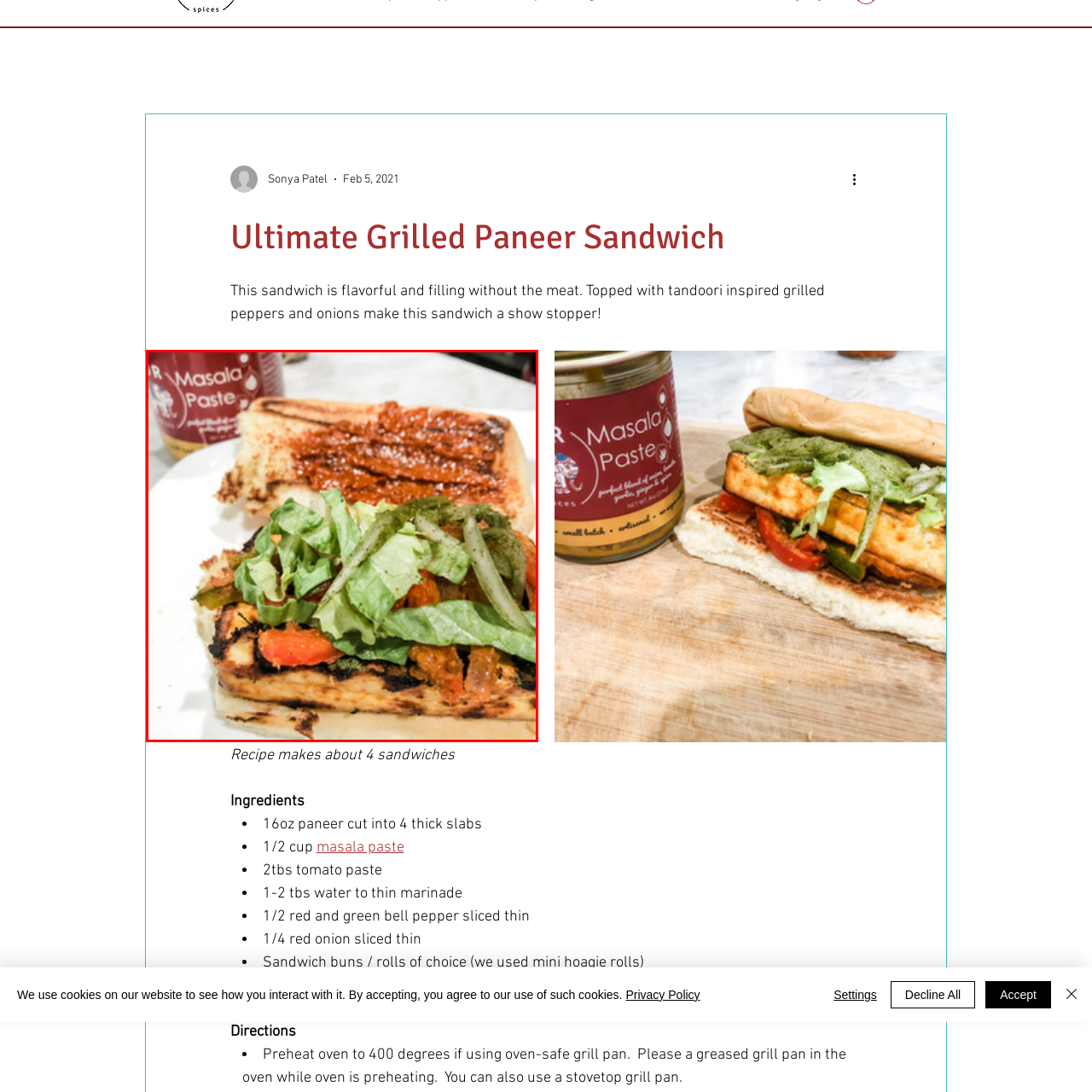Describe in detail what is depicted in the image enclosed by the red lines.

This image showcases a delicious Ultimate Grilled Paneer Sandwich, beautifully presented on a white plate. The sandwich features chargrilled slabs of paneer, layered with fresh toppings of crisp lettuce and colorful grilled peppers, enticingly vibrant against the golden-brown toasted bread. The bread is generously slathered with a rich, reddish-brown masala paste, indicative of the sandwich’s flavorful fusion. In the background, a bottle of masala paste is visible, hinting at the spices and flavors that enhance this mouthwatering dish. This culinary creation promises a hearty and satisfying meal, perfect for those seeking vegetarian delights.